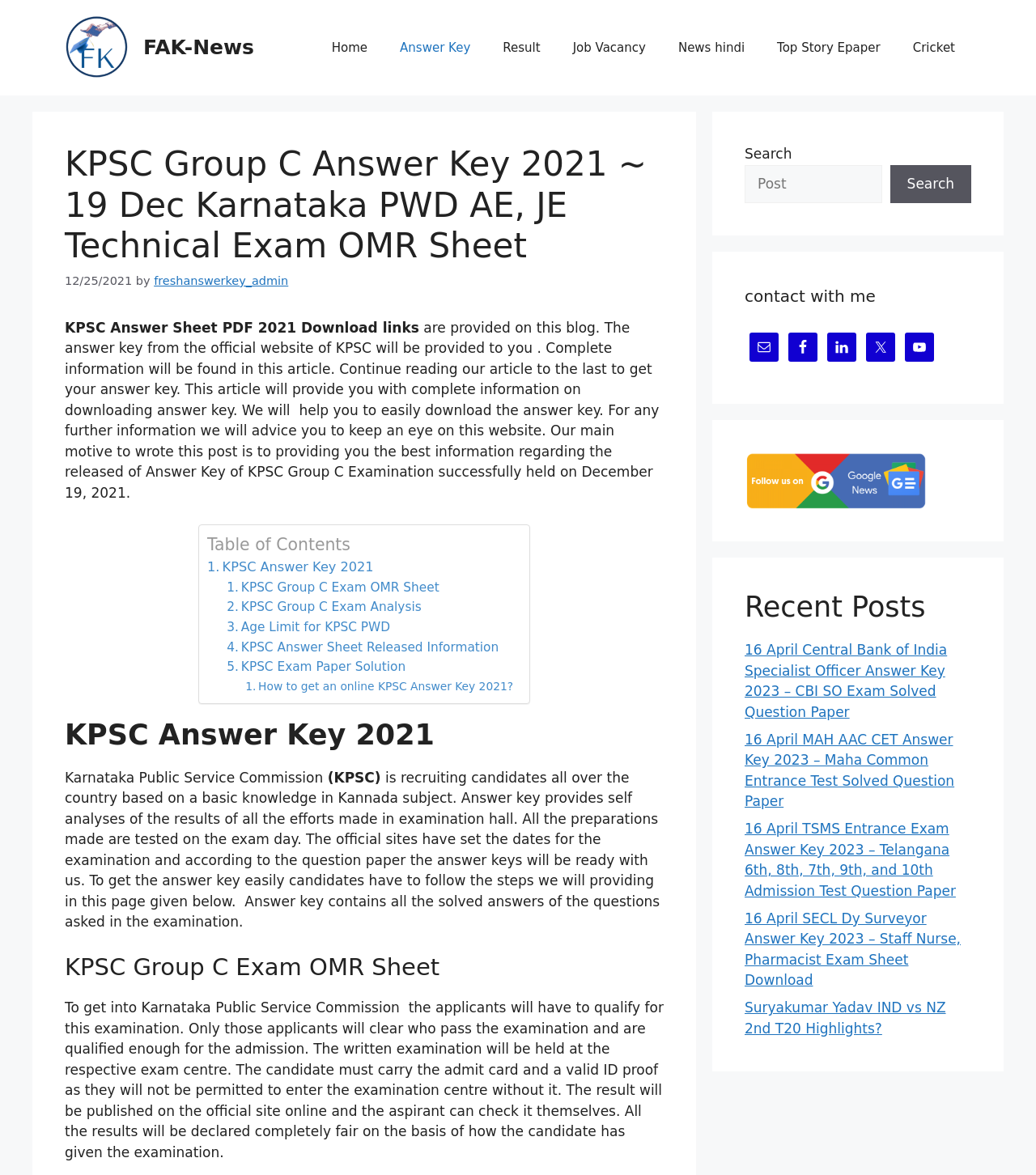Locate the primary heading on the webpage and return its text.

KPSC Group C Answer Key 2021 ~ 19 Dec Karnataka PWD AE, JE Technical Exam OMR Sheet